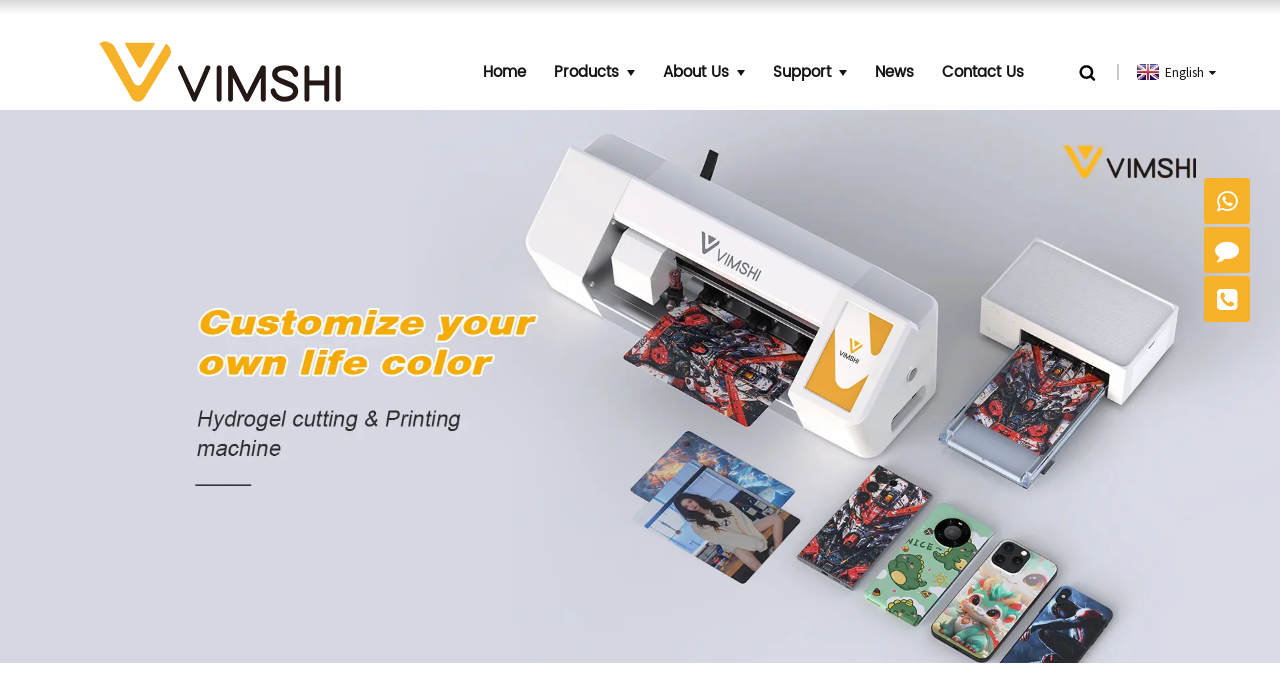Please provide a comprehensive response to the question based on the details in the image: What is the product category shown on the page?

I found the product category by looking at the link 'Mobile phone sublimation printer' which has a large image associated with it, indicating that it's a product category or a featured product.